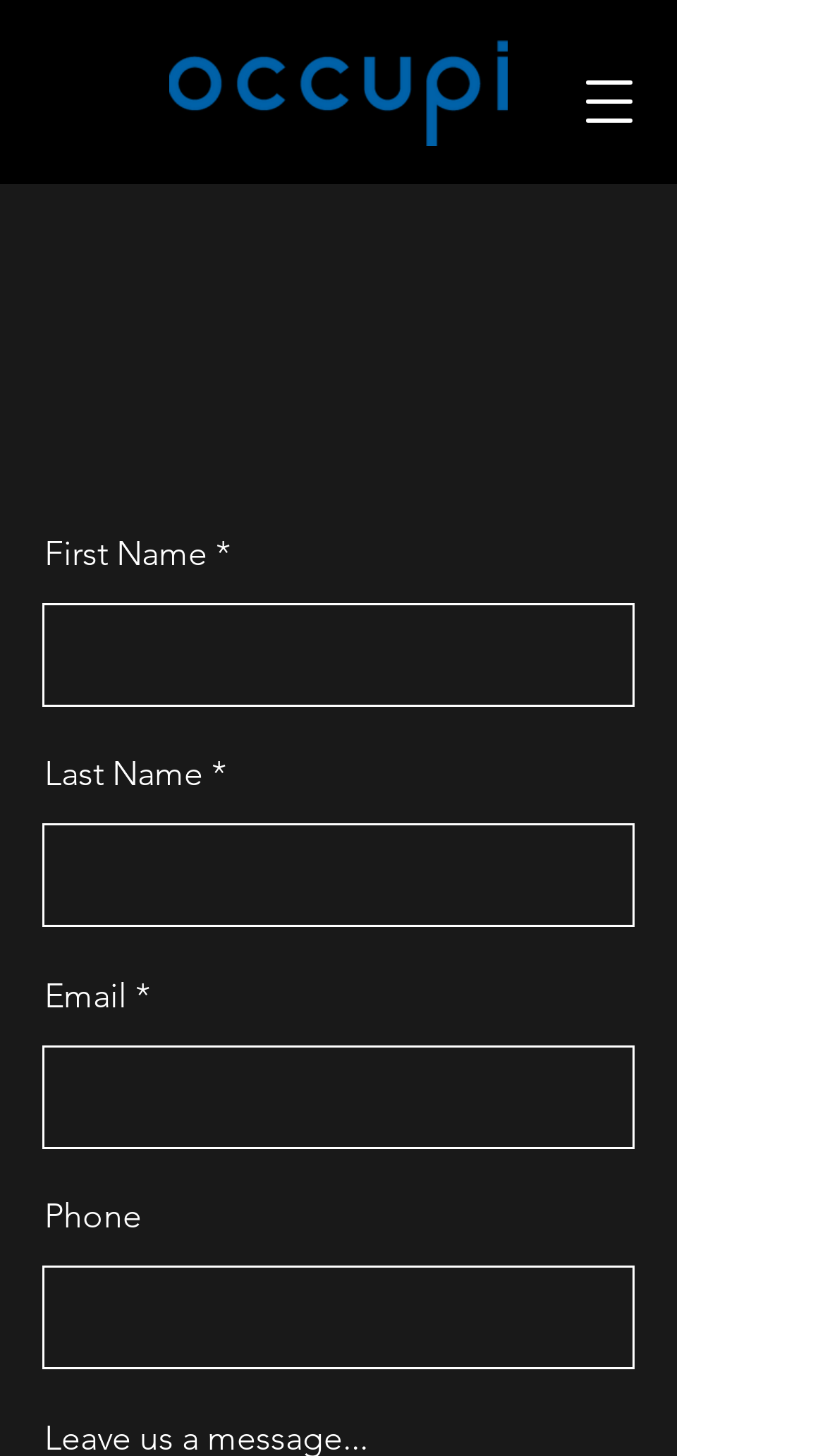Identify the bounding box of the UI element described as follows: "aria-label="Open navigation menu"". Provide the coordinates as four float numbers in the range of 0 to 1 [left, top, right, bottom].

[0.674, 0.033, 0.803, 0.106]